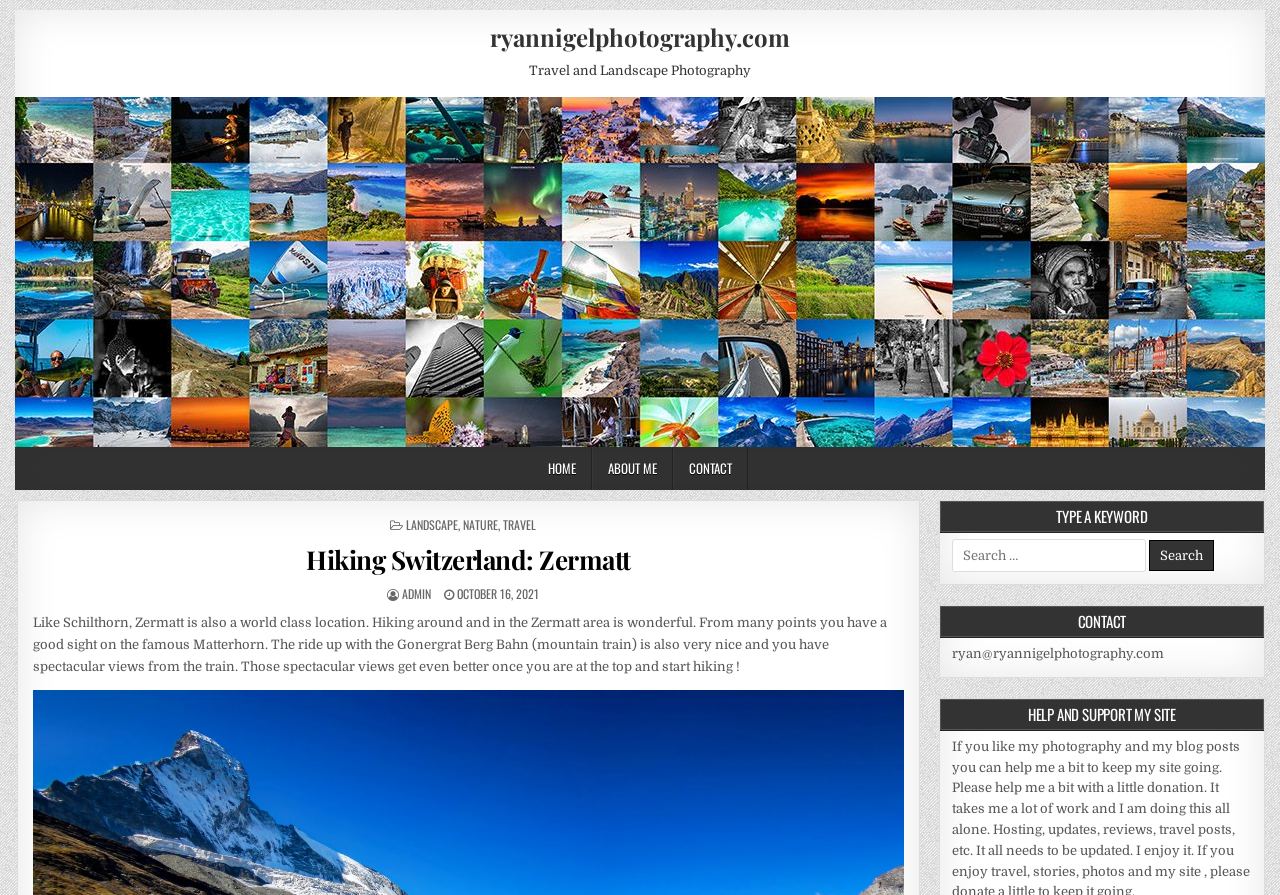Find the bounding box coordinates of the UI element according to this description: "Nature".

[0.362, 0.577, 0.389, 0.596]